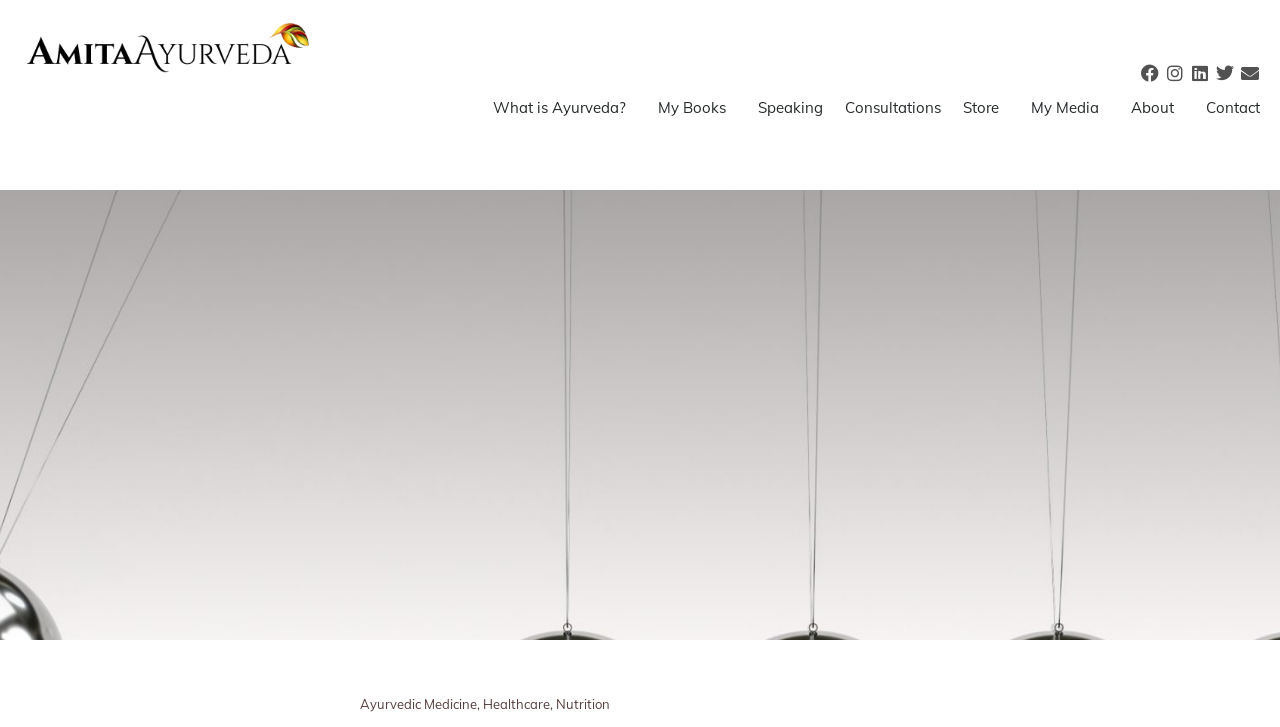Extract the top-level heading from the webpage and provide its text.

Don’t Swing your Health Pendulum